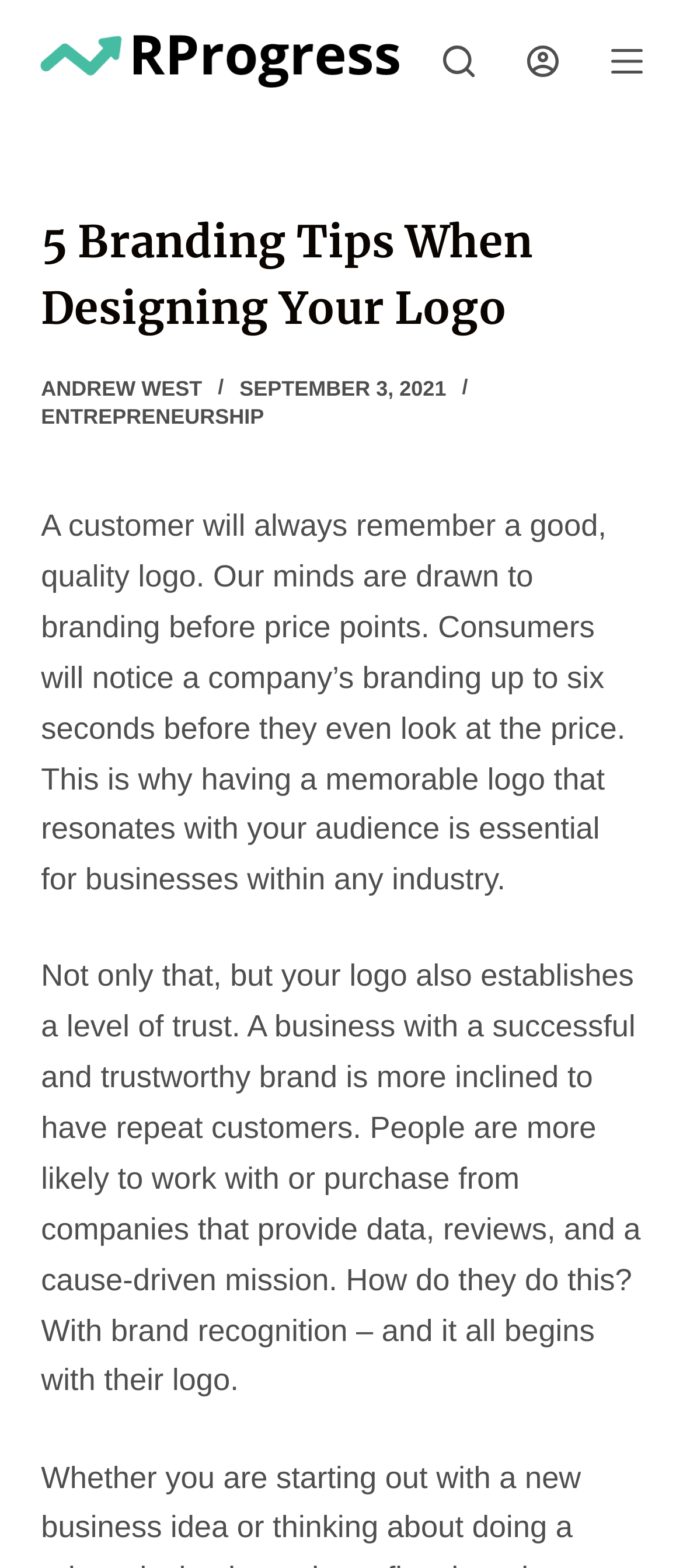Analyze the image and provide a detailed answer to the question: What is the topic of the article?

I inferred the topic of the article by reading the heading '5 Branding Tips When Designing Your Logo' and the subsequent paragraphs that discuss the importance of a good logo for businesses.